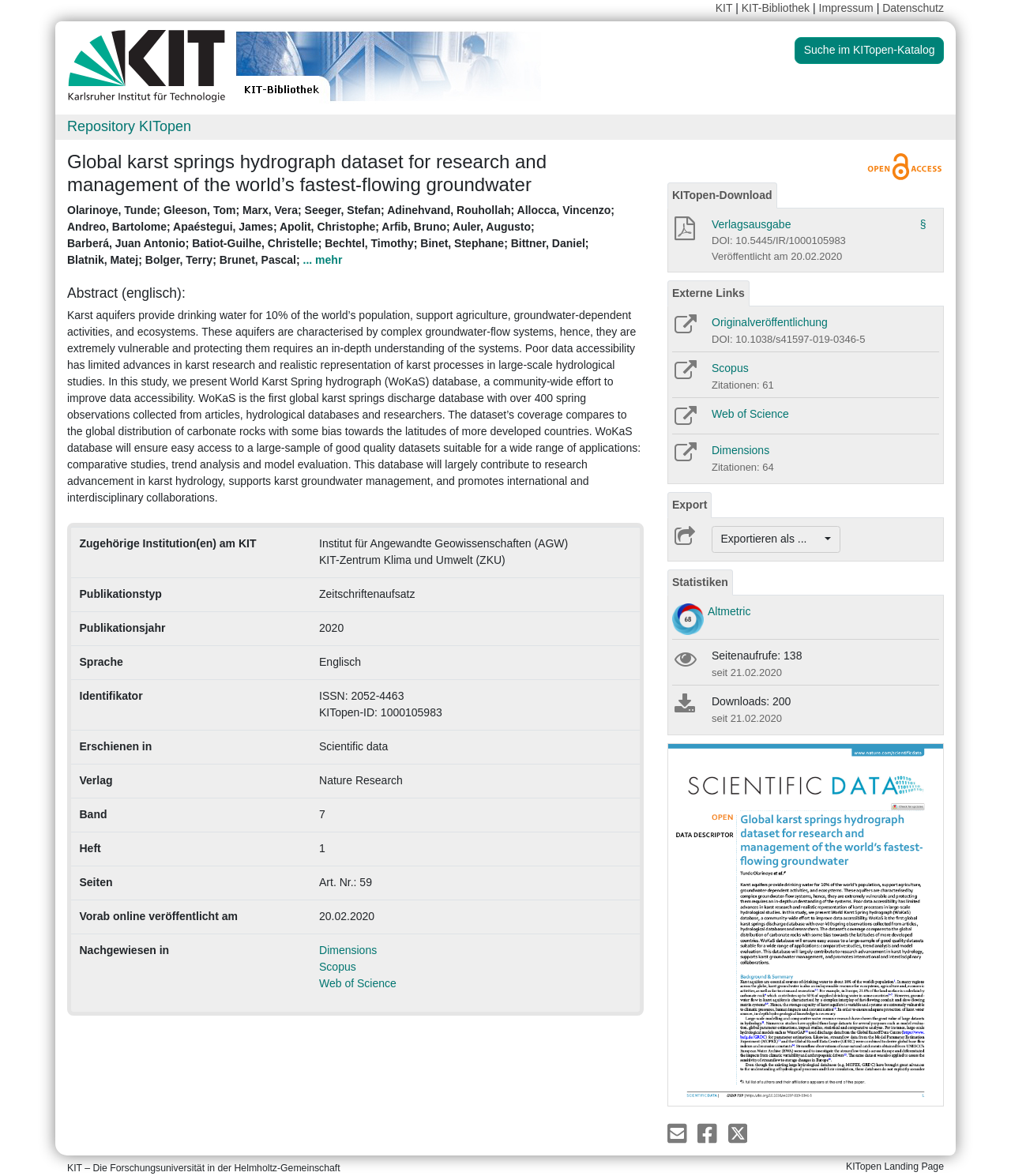What is the title of the dataset presented in this study?
Using the details shown in the screenshot, provide a comprehensive answer to the question.

The question asks for the title of the dataset presented in this study. The title can be found in the Abstract section, which mentions the World Karst Spring hydrograph (WoKaS) database.